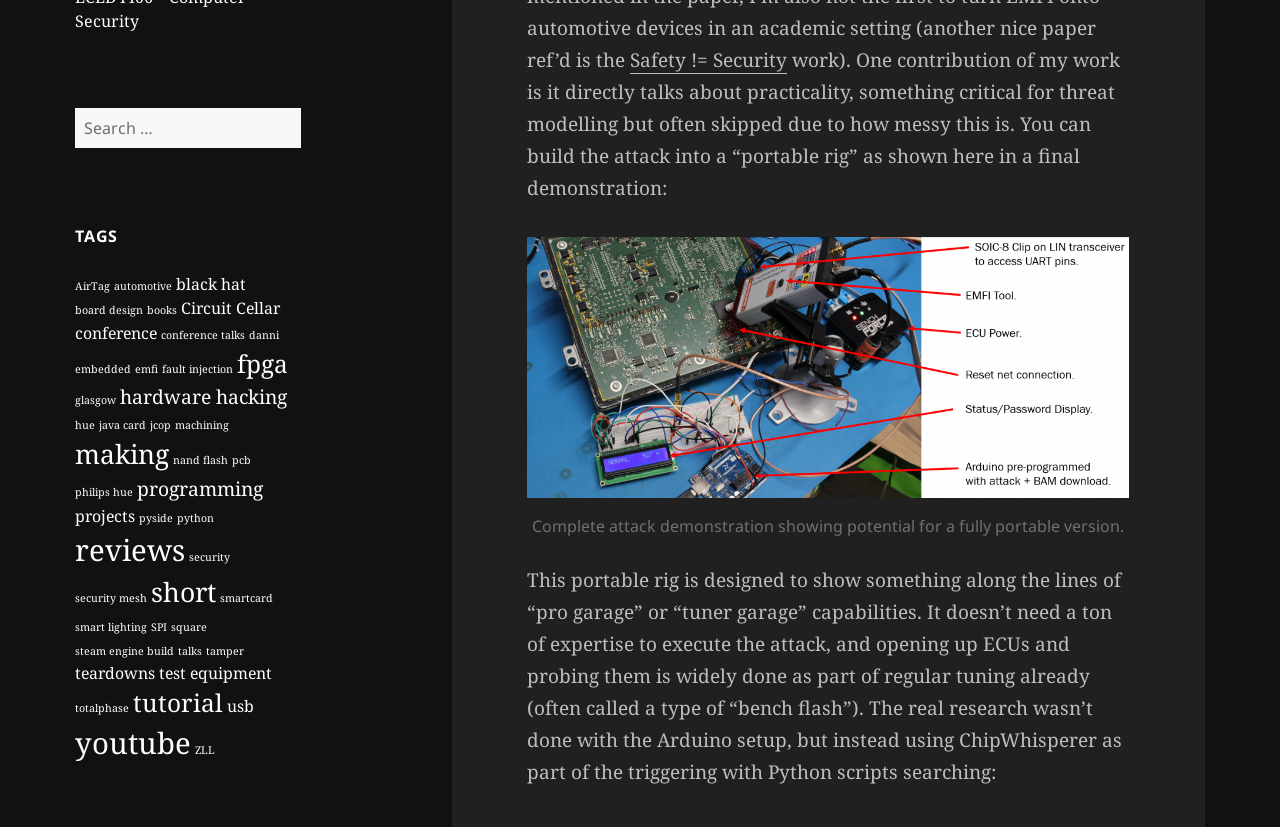Please identify the bounding box coordinates of the clickable area that will allow you to execute the instruction: "Click on the 'TAGS' heading".

[0.059, 0.27, 0.235, 0.299]